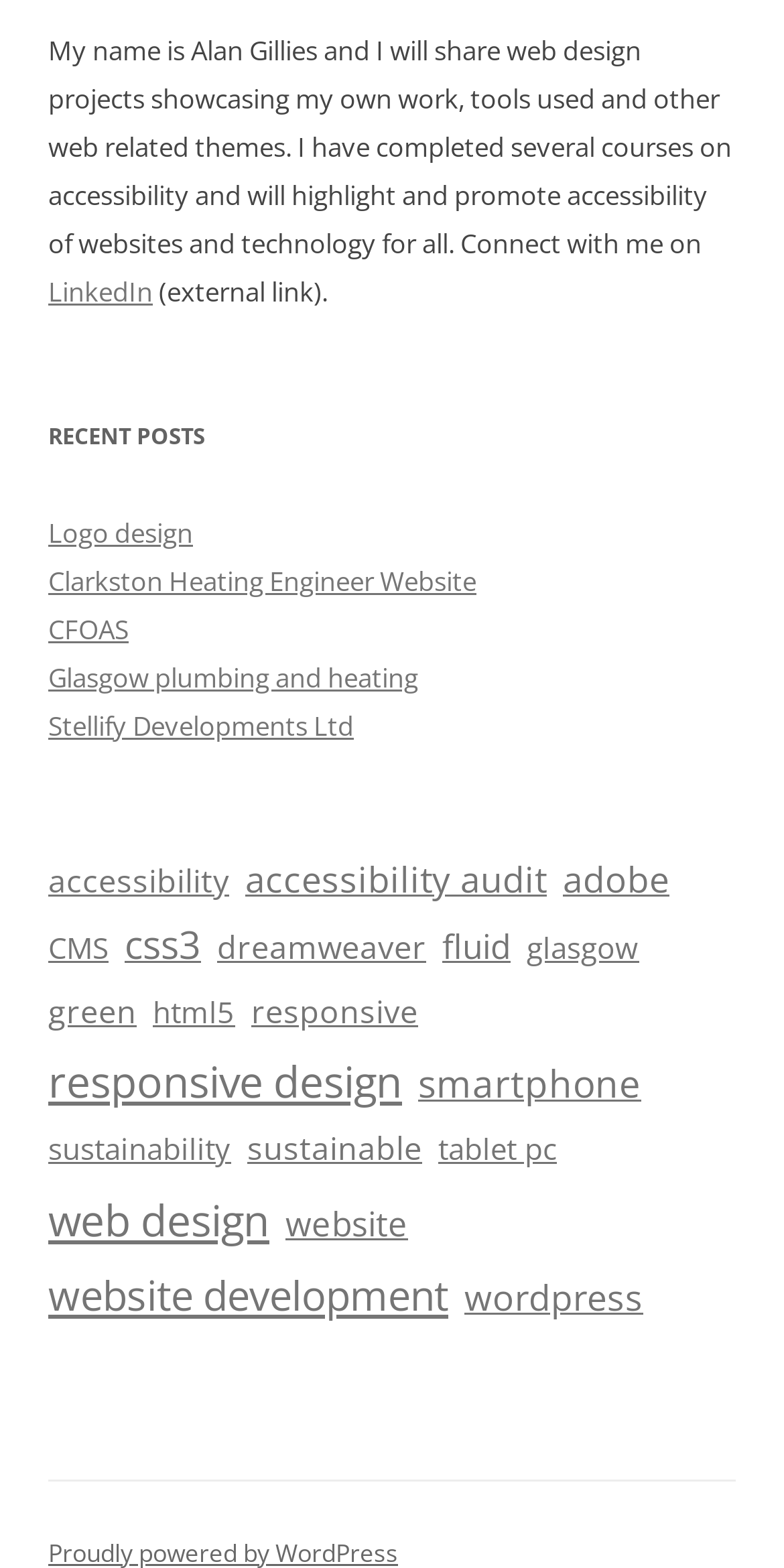Please specify the bounding box coordinates of the region to click in order to perform the following instruction: "Discover web design projects".

[0.062, 0.752, 0.344, 0.802]